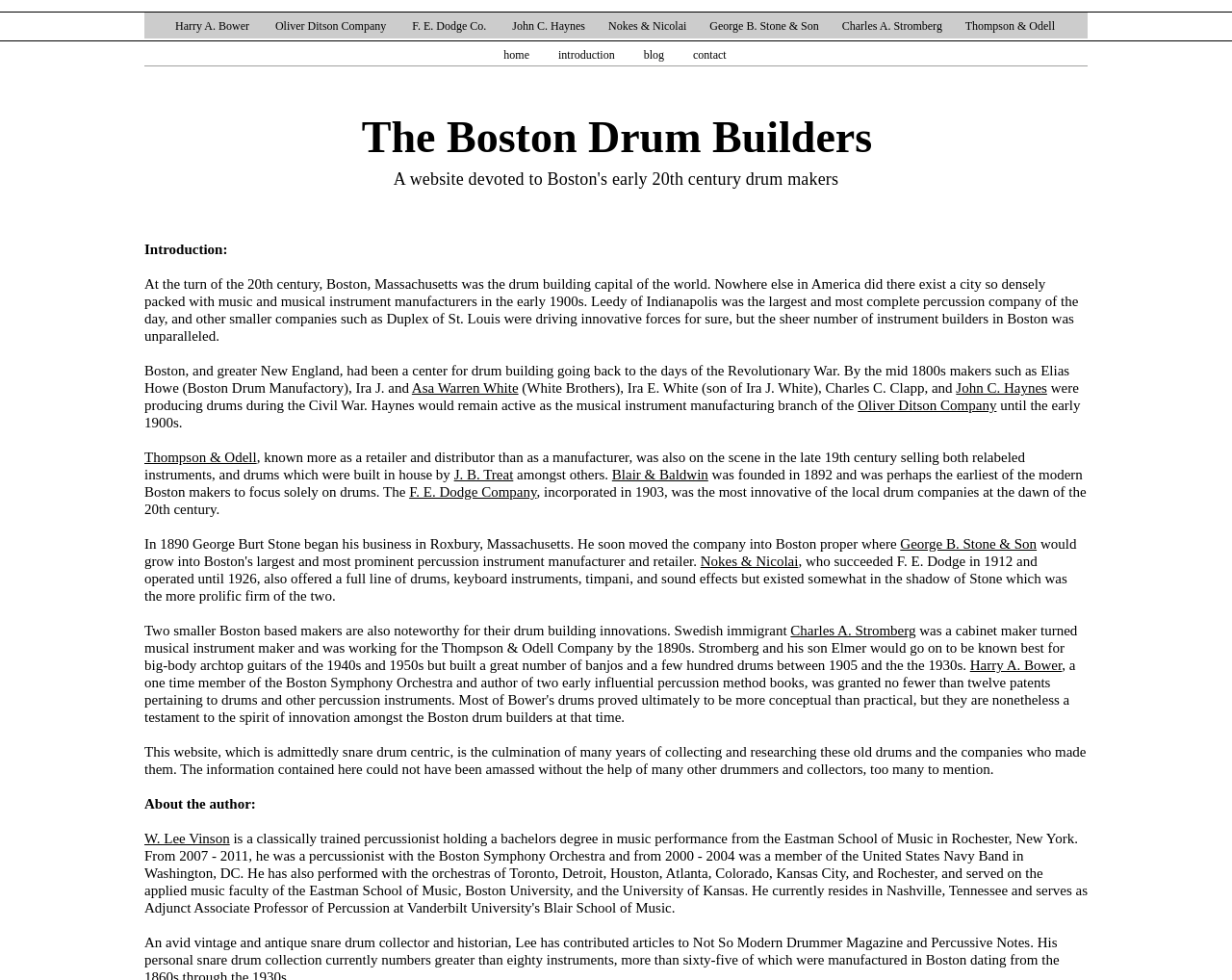Please specify the bounding box coordinates in the format (top-left x, top-left y, bottom-right x, bottom-right y), with all values as floating point numbers between 0 and 1. Identify the bounding box of the UI element described by: George B. Stone & Son

[0.731, 0.547, 0.842, 0.563]